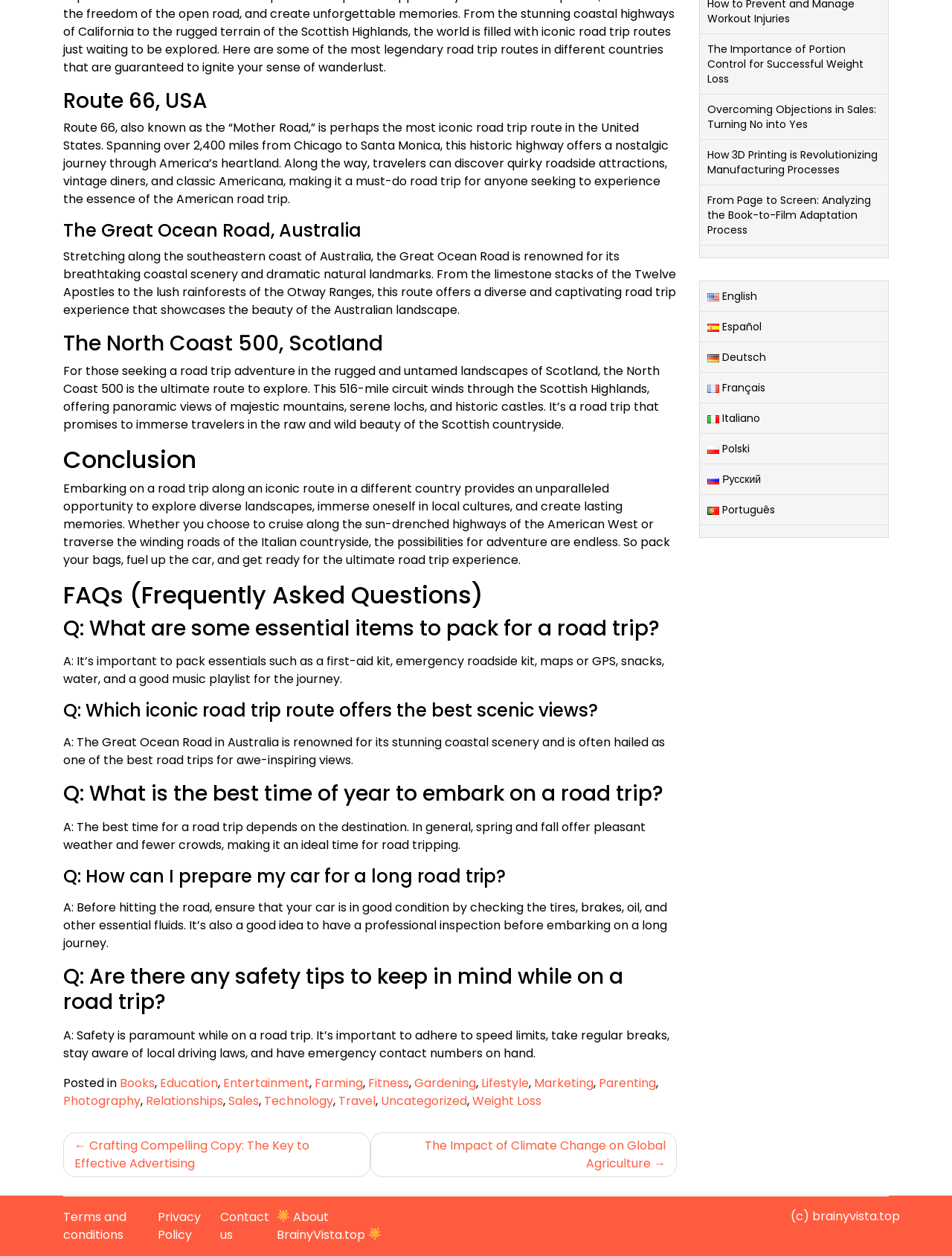Could you determine the bounding box coordinates of the clickable element to complete the instruction: "Select the 'Travel' category"? Provide the coordinates as four float numbers between 0 and 1, i.e., [left, top, right, bottom].

[0.355, 0.869, 0.395, 0.883]